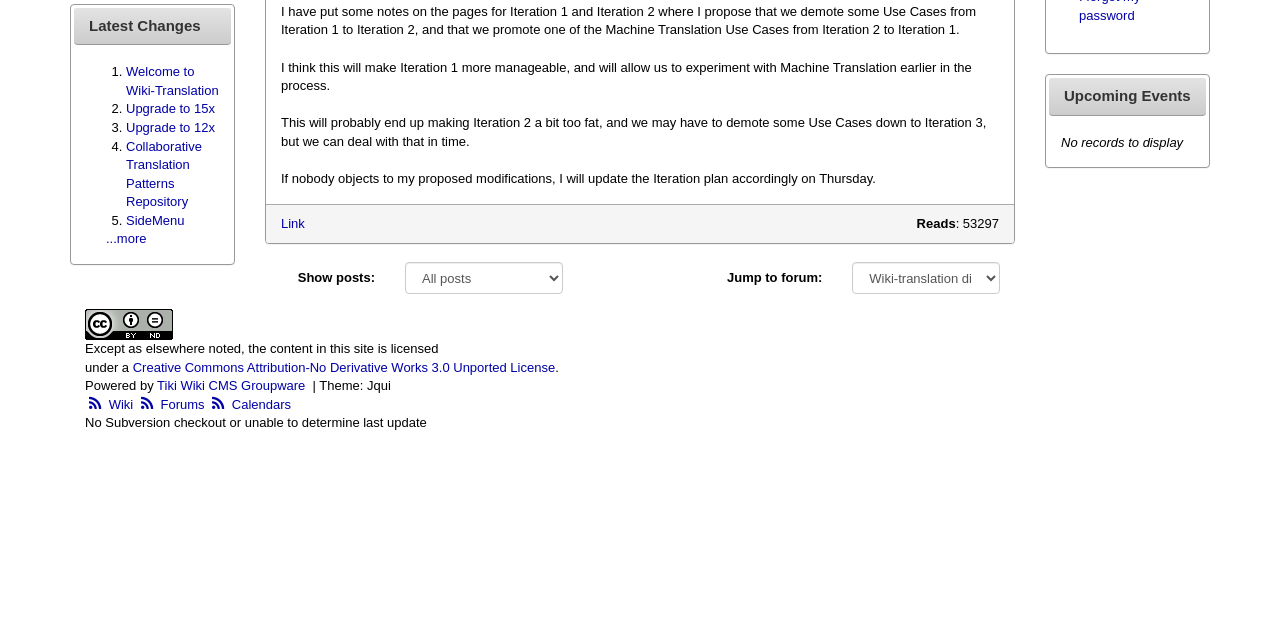Find the bounding box of the element with the following description: "Collaborative Translation Patterns Repository". The coordinates must be four float numbers between 0 and 1, formatted as [left, top, right, bottom].

[0.098, 0.217, 0.158, 0.327]